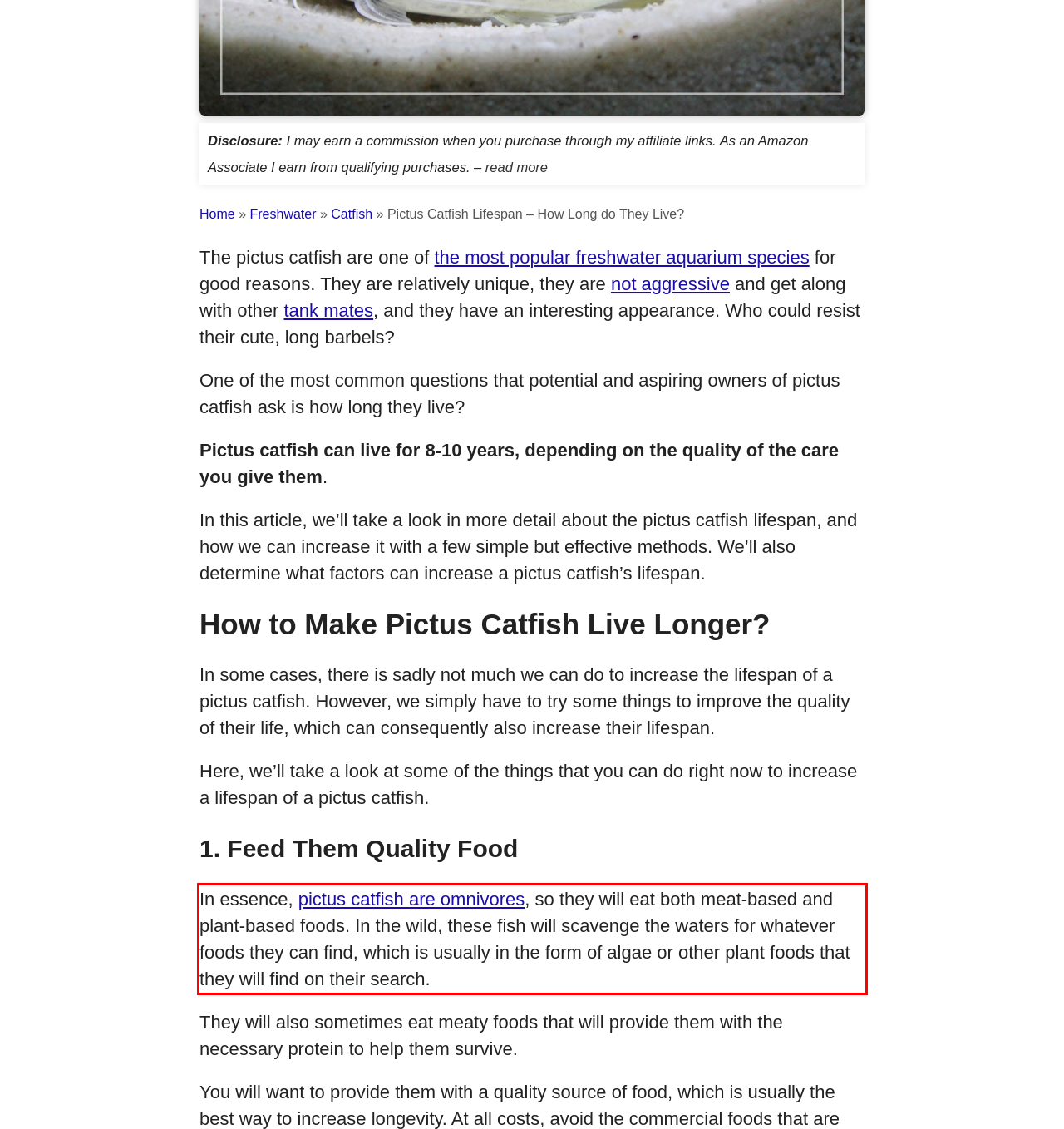From the provided screenshot, extract the text content that is enclosed within the red bounding box.

In essence, pictus catfish are omnivores, so they will eat both meat-based and plant-based foods. In the wild, these fish will scavenge the waters for whatever foods they can find, which is usually in the form of algae or other plant foods that they will find on their search.